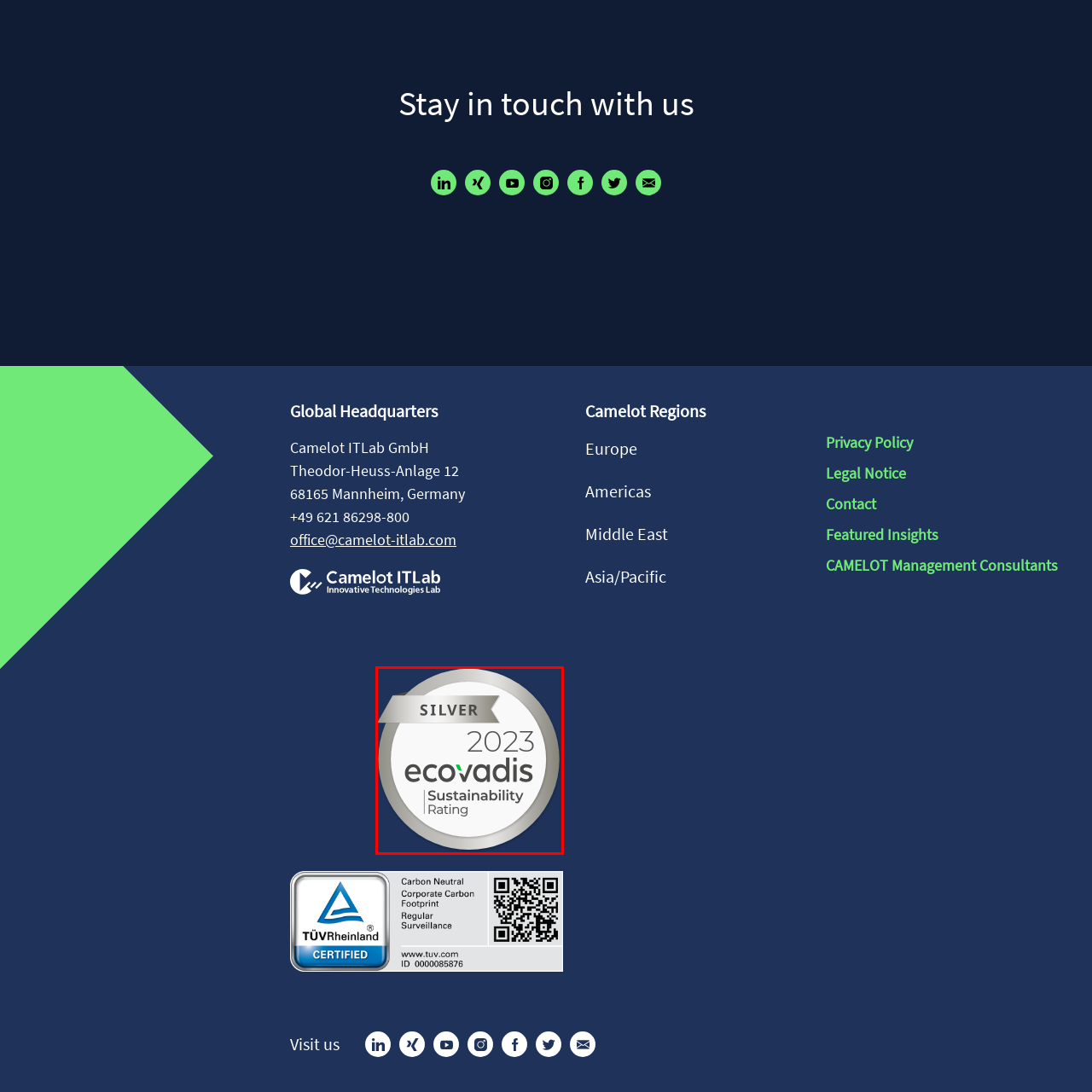Provide a thorough description of the image enclosed within the red border.

The image showcases the "Ecovadis Silver Sustainability Rating" for the year 2023. The design features a circular silver badge that highlights the achievement. In the center, the logo emphasizes "Ecovadis" with a green accent on the letter 'v,' signifying the focus on sustainability. Below the logo, the text reads "Sustainability Rating," indicating the nature of the accolade. This recognition signifies that the entity has met high standards in sustainability practices, affirming its commitment to responsible business conduct and environmental stewardship. The badge is presented against a rich navy background, enhancing its visual impact and importance.